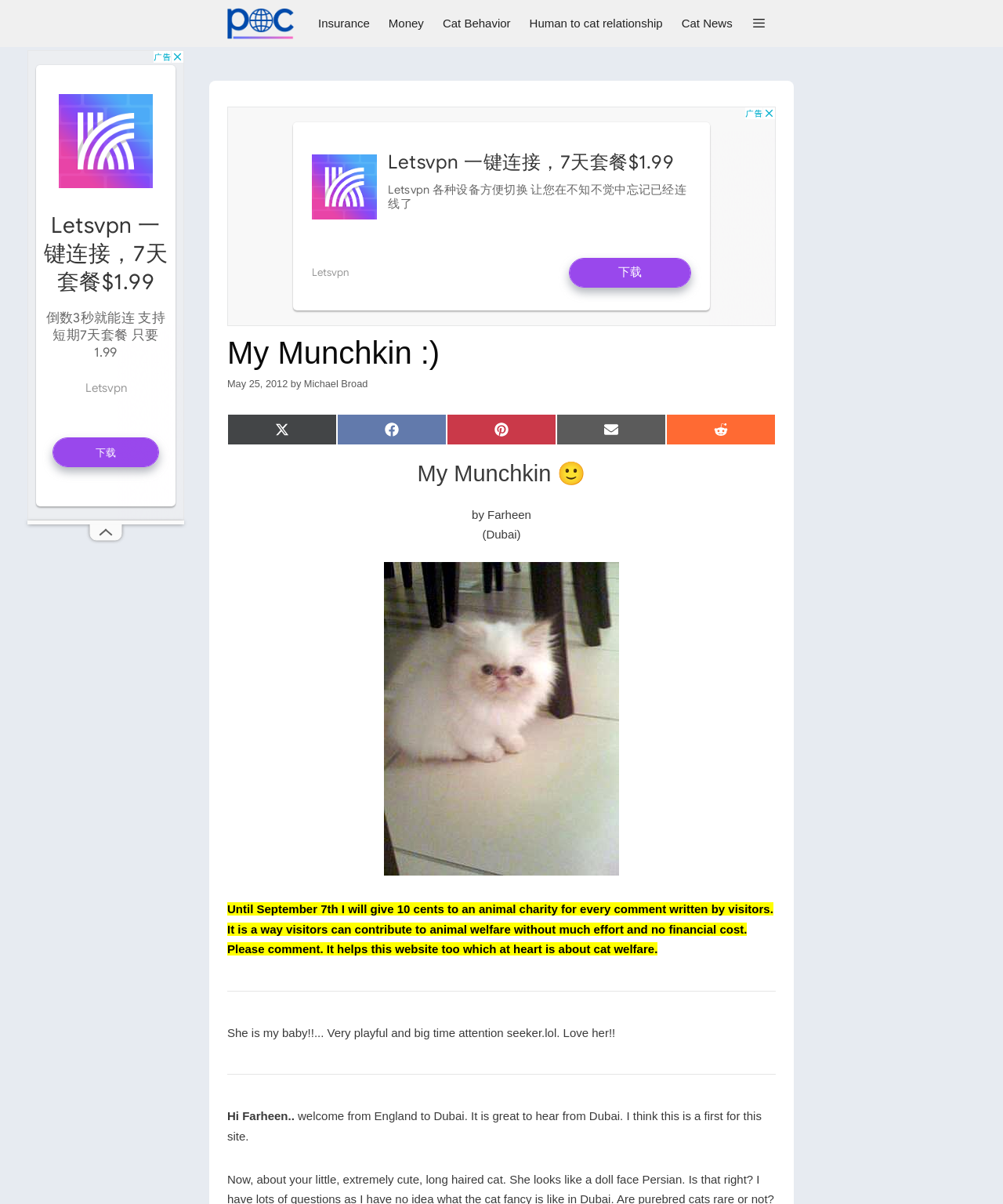By analyzing the image, answer the following question with a detailed response: What is the personality of the cat?

The text 'She is my baby!!... Very playful and big time attention seeker.lol. Love her!!' describes the cat's personality as playful and attention-seeking, suggesting that the cat is lively and demands attention from its owner.